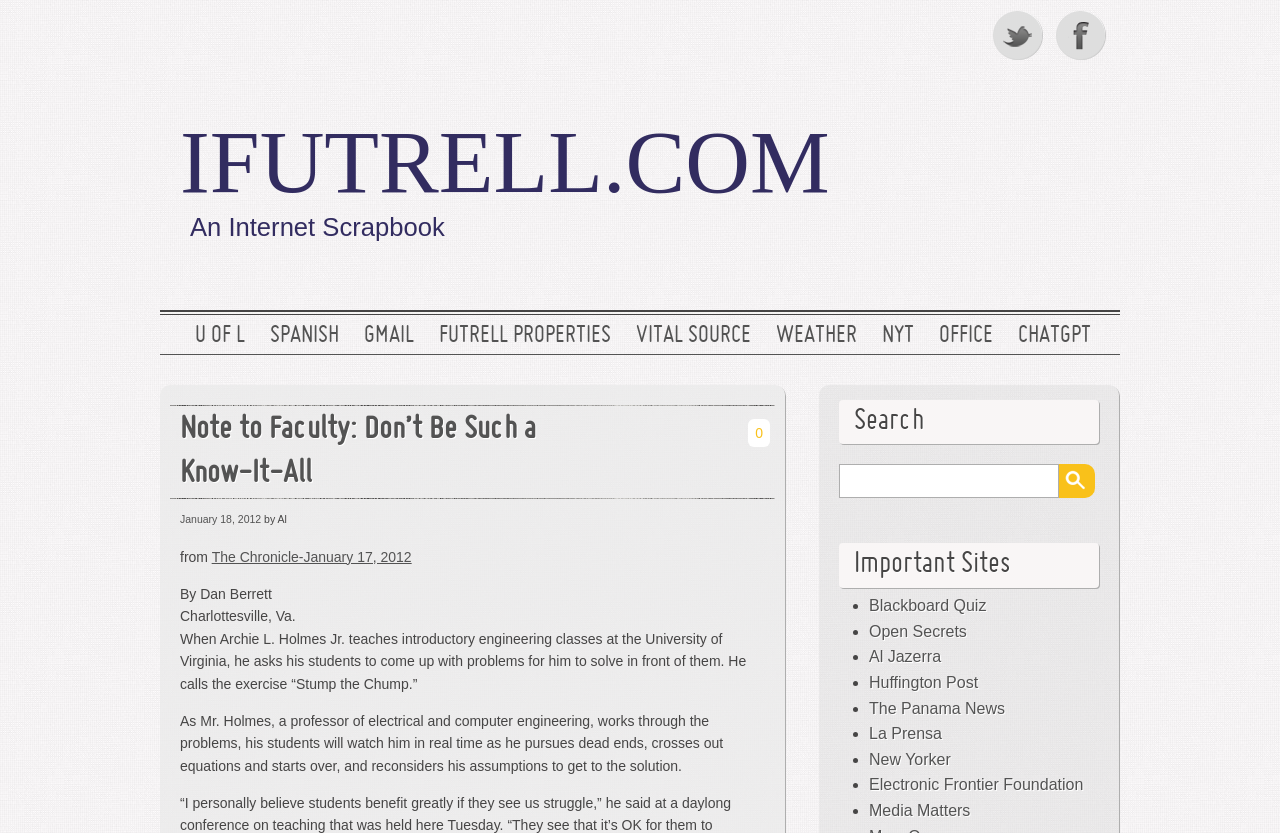Provide the bounding box coordinates of the UI element this sentence describes: "Gmail".

[0.284, 0.389, 0.323, 0.42]